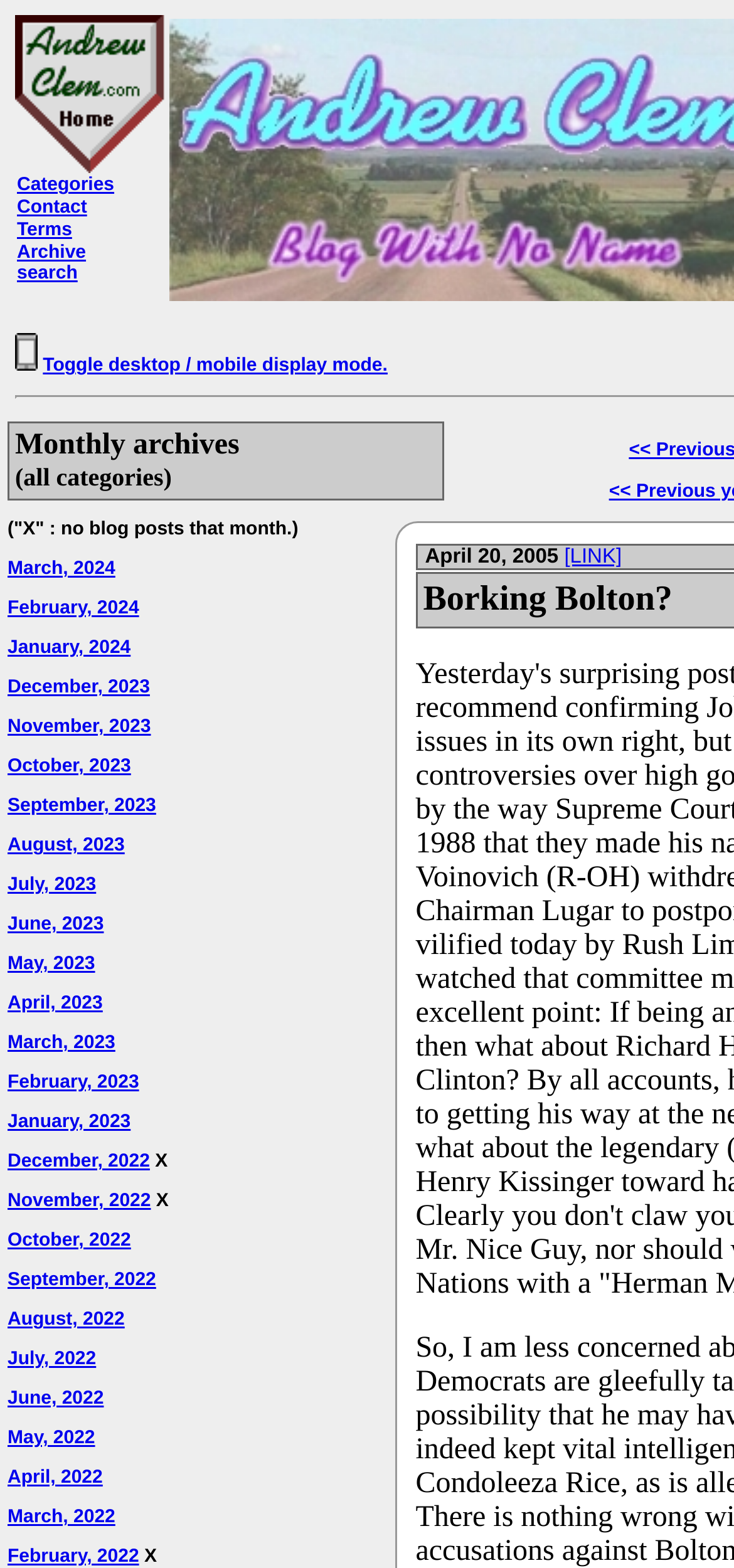Extract the bounding box of the UI element described as: "March, 2022".

[0.01, 0.961, 0.157, 0.974]